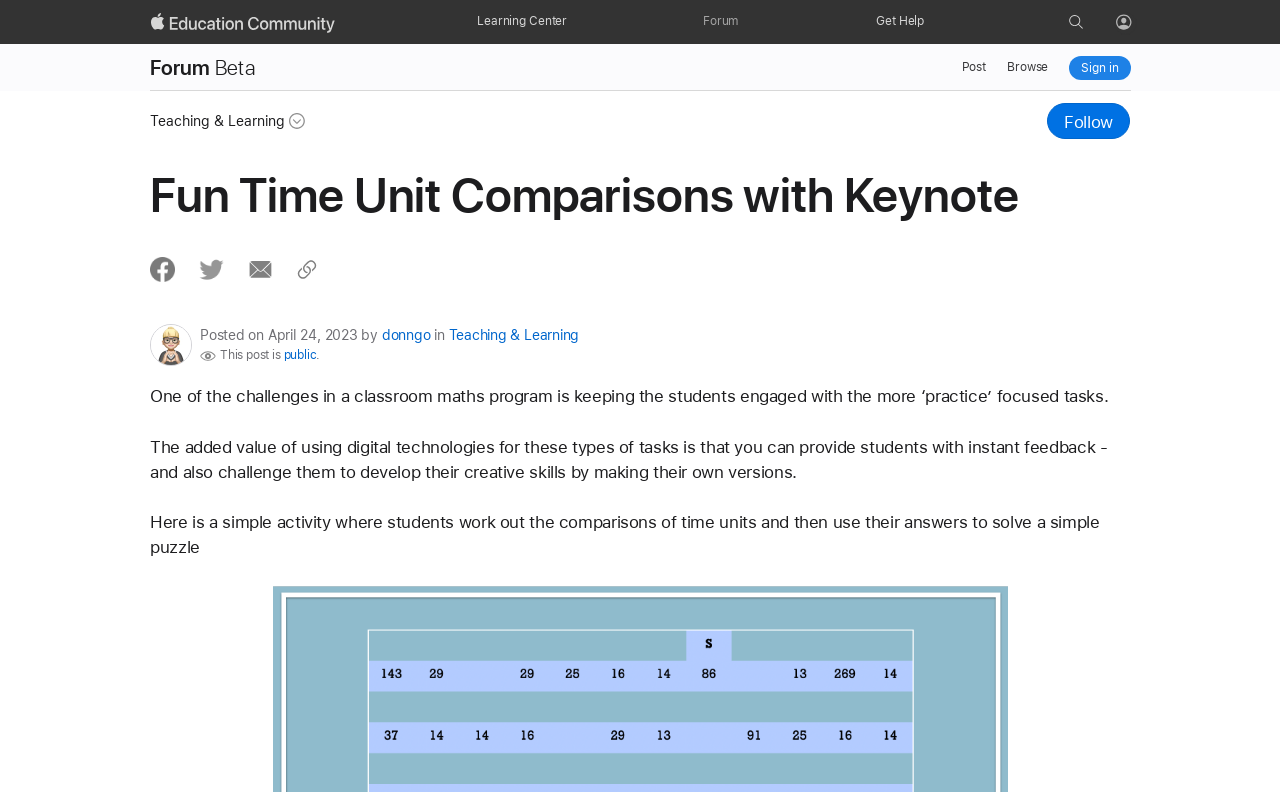Who posted the article?
Examine the image and provide an in-depth answer to the question.

I found this information in the user profile button, which has the text 'User profile for user: donngo'. This suggests that the article was posted by a user named donngo.